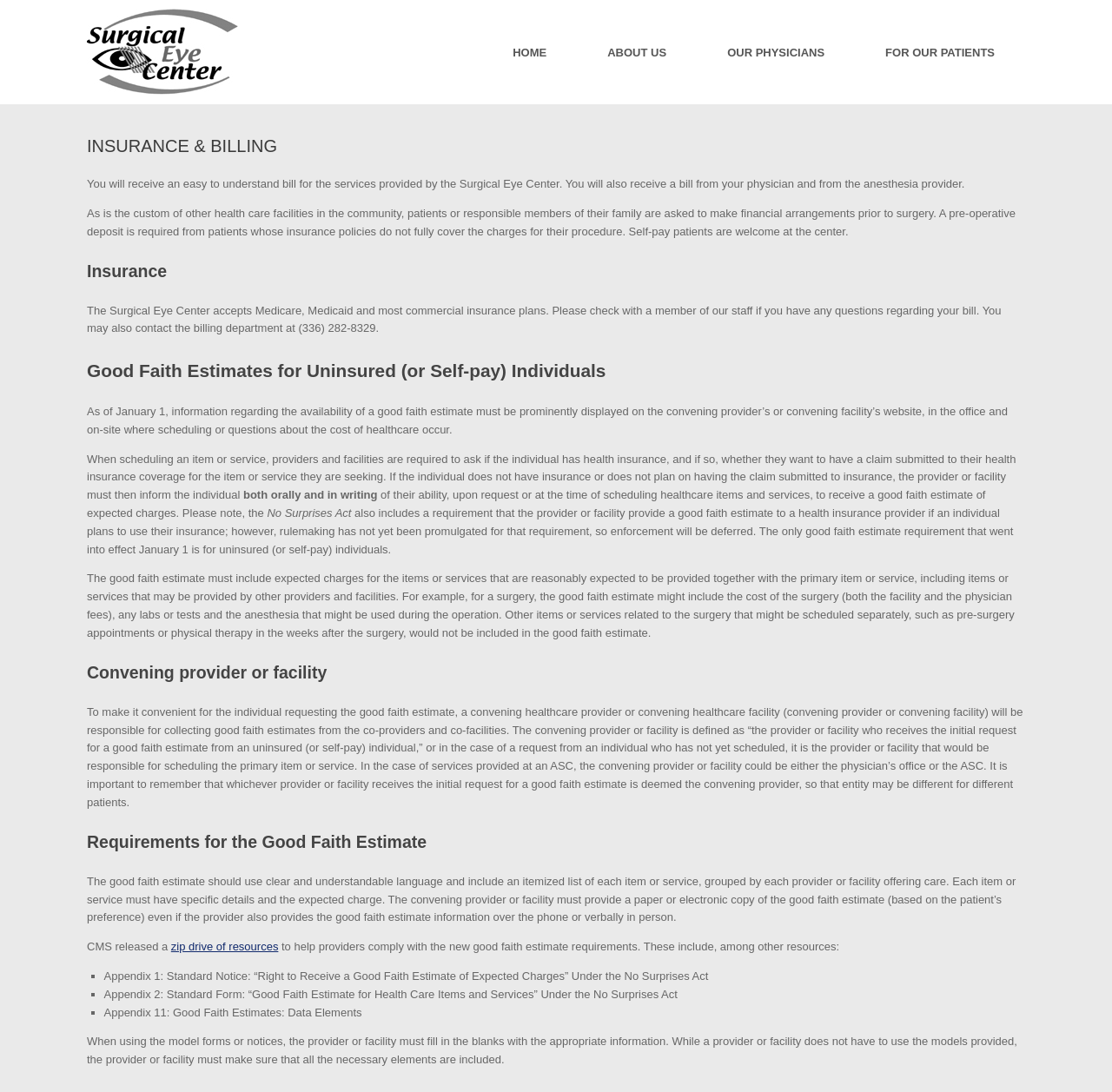Refer to the image and provide an in-depth answer to the question:
What is required from patients prior to surgery?

According to the webpage, patients or responsible members of their family are asked to make financial arrangements prior to surgery, including a pre-operative deposit for patients whose insurance policies do not fully cover the charges for their procedure.